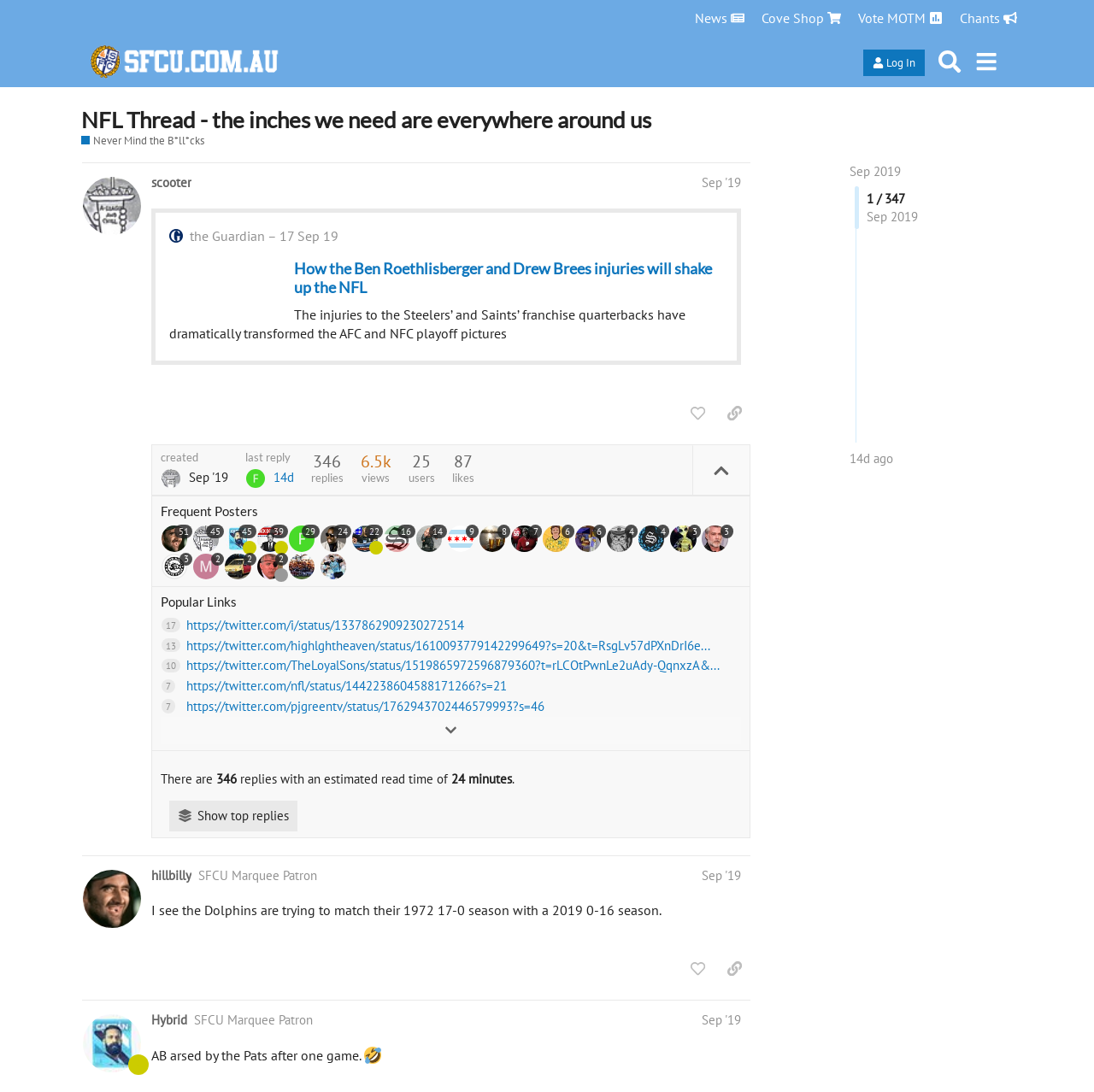Find the bounding box coordinates of the area to click in order to follow the instruction: "Search for something".

[0.851, 0.04, 0.885, 0.073]